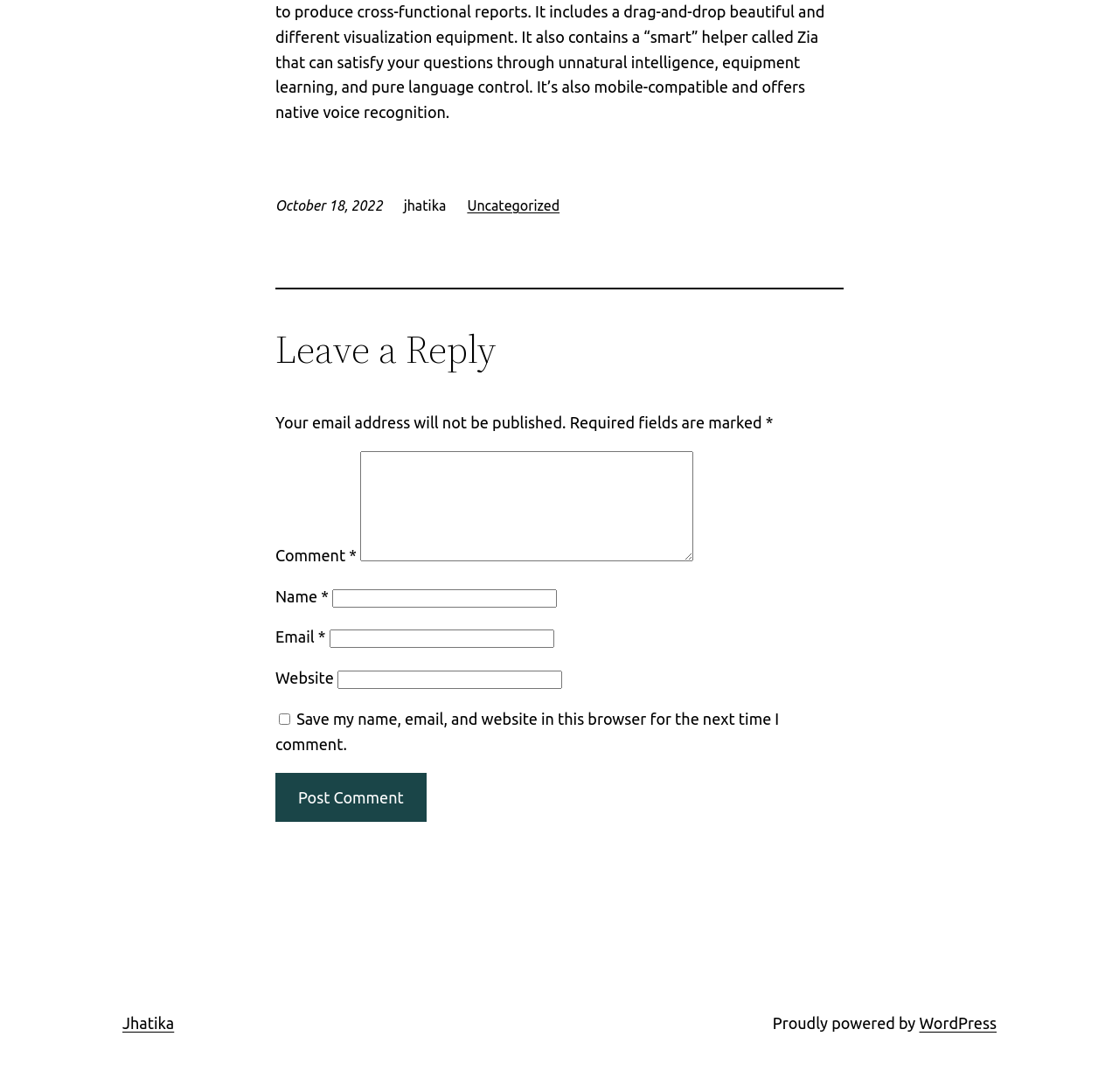What is the purpose of the form?
Look at the image and answer the question with a single word or phrase.

Leave a reply